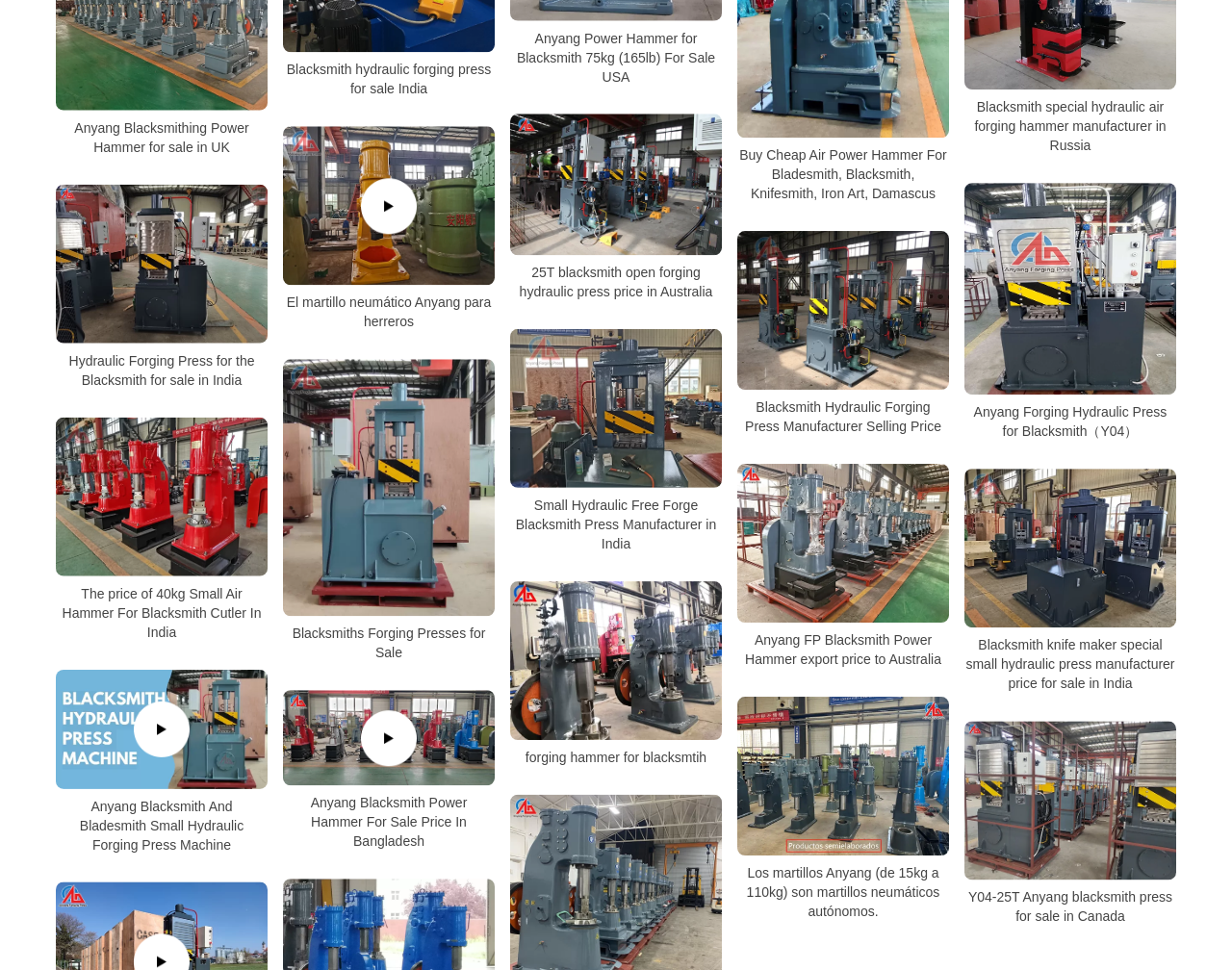Find and provide the bounding box coordinates for the UI element described here: "forging hammer for blacksmtih". The coordinates should be given as four float numbers between 0 and 1: [left, top, right, bottom].

[0.414, 0.771, 0.586, 0.791]